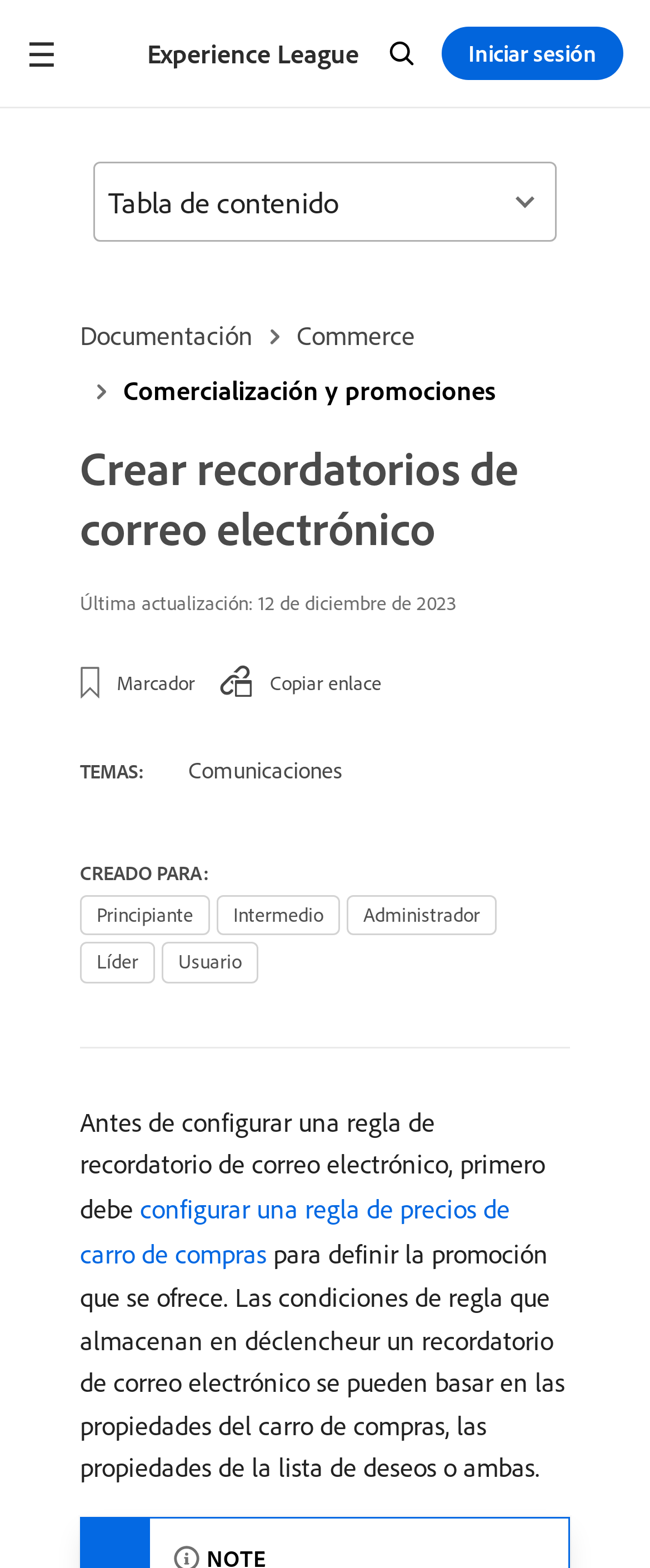Extract the bounding box for the UI element that matches this description: "Commerce".

[0.39, 0.197, 0.638, 0.232]